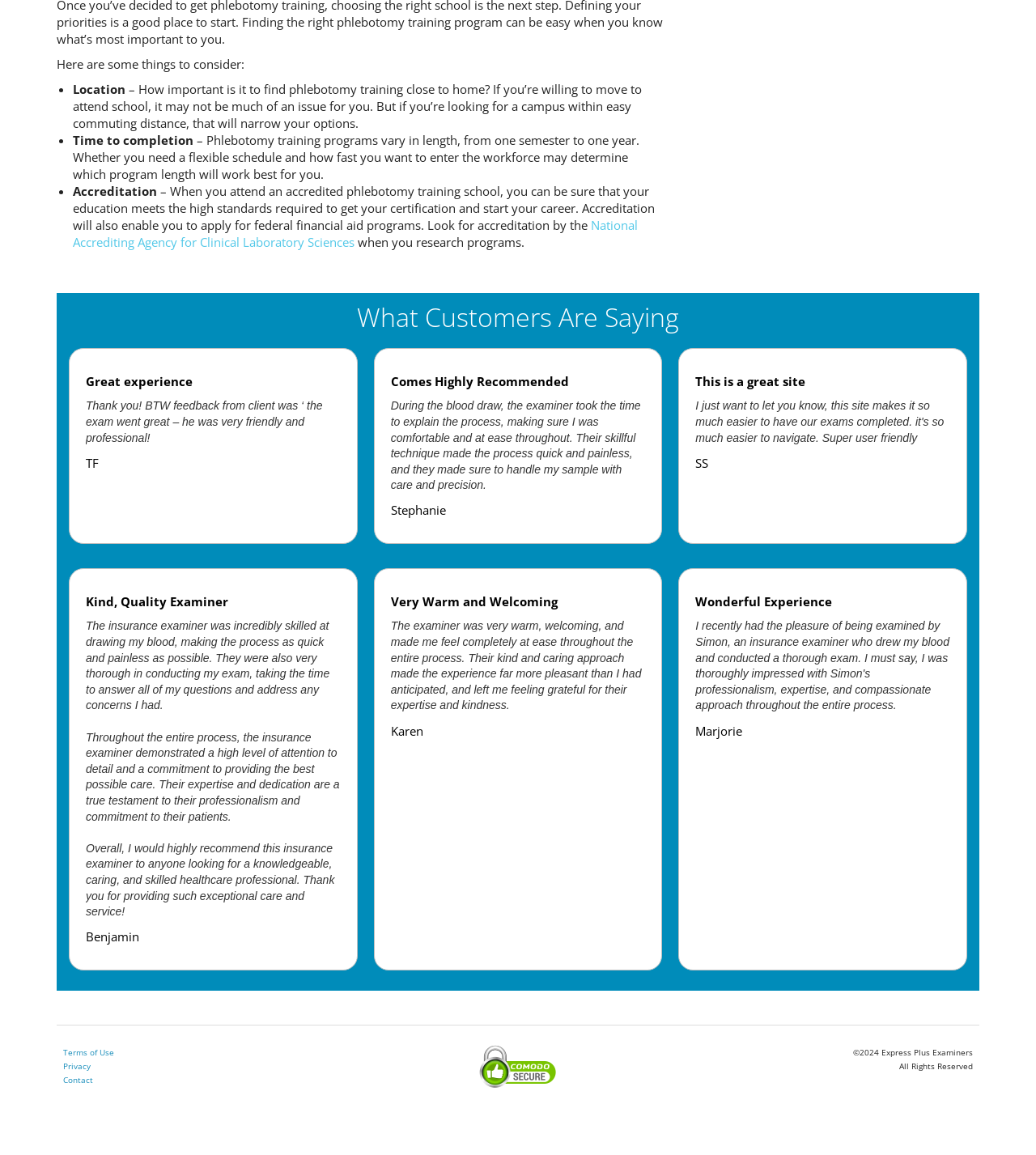Provide the bounding box coordinates of the HTML element this sentence describes: "Privacy". The bounding box coordinates consist of four float numbers between 0 and 1, i.e., [left, top, right, bottom].

[0.061, 0.919, 0.088, 0.928]